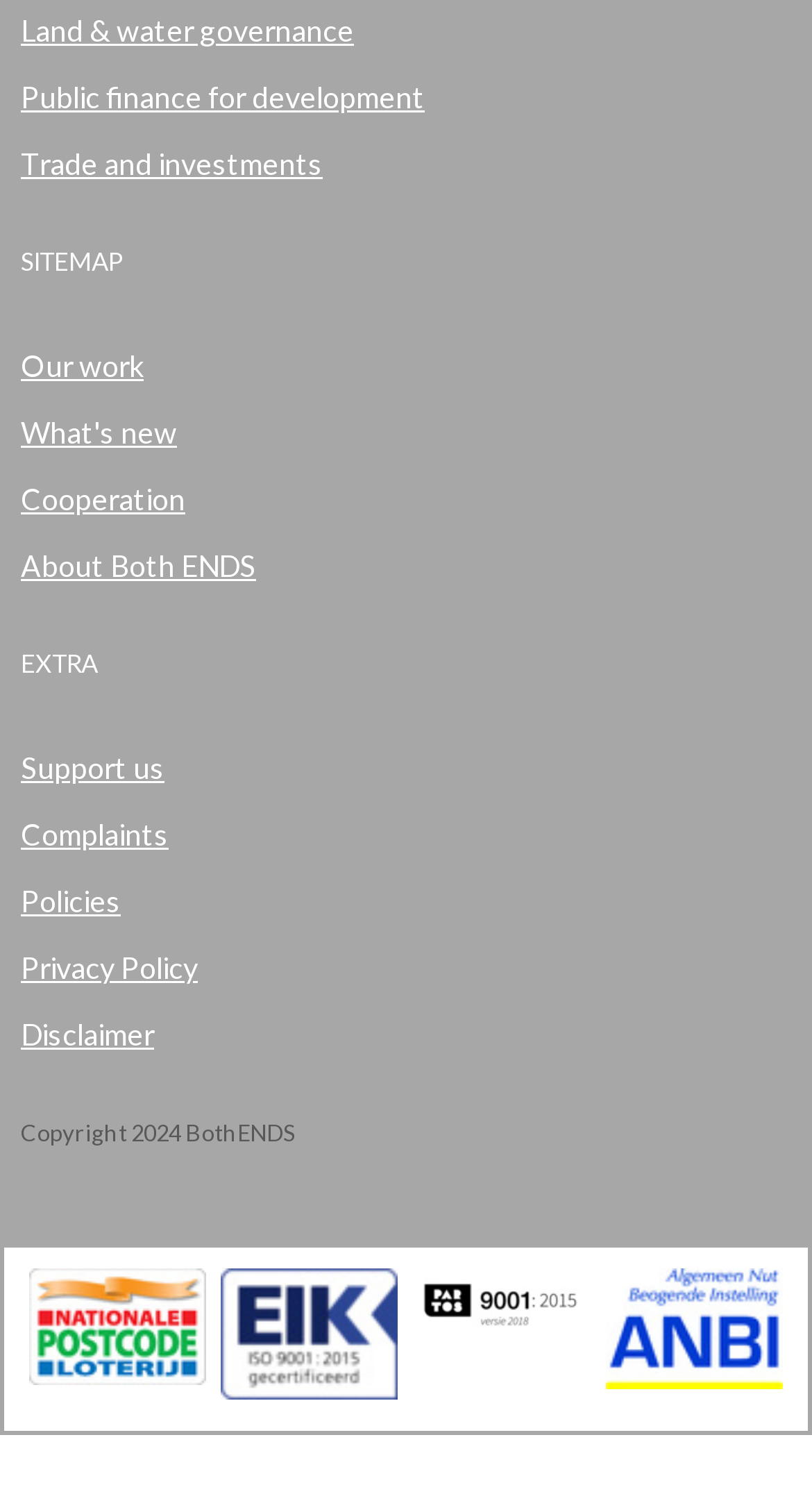Carefully observe the image and respond to the question with a detailed answer:
How many links are under 'SITEMAP'?

I counted the links under the 'SITEMAP' heading with ID 78 and found 5 links: 'Our work', 'What's new', 'Cooperation', 'About Both ENDS', and 'Land & water governance'.